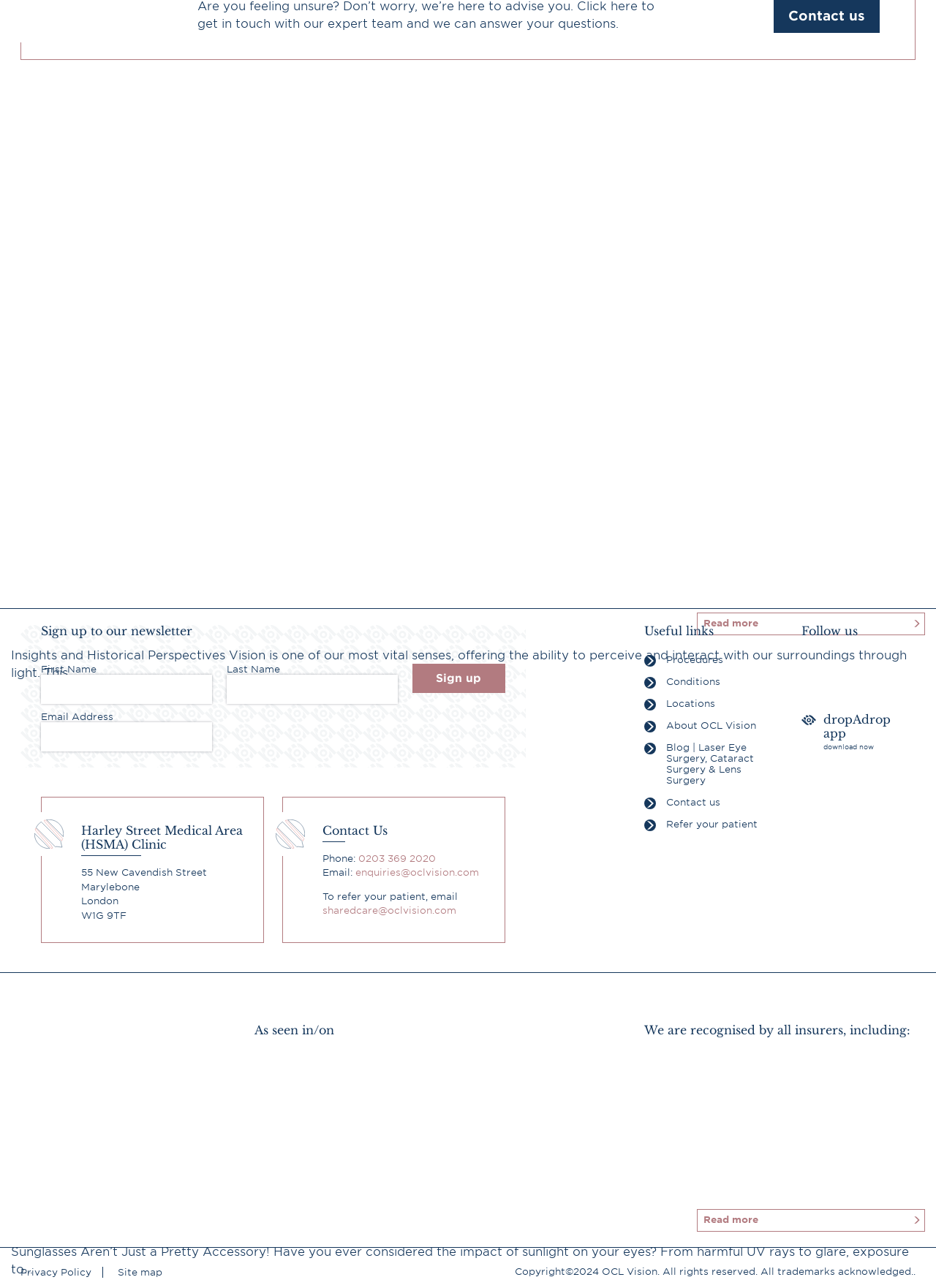Specify the bounding box coordinates of the element's region that should be clicked to achieve the following instruction: "Contact us by phone". The bounding box coordinates consist of four float numbers between 0 and 1, in the format [left, top, right, bottom].

[0.383, 0.662, 0.466, 0.671]